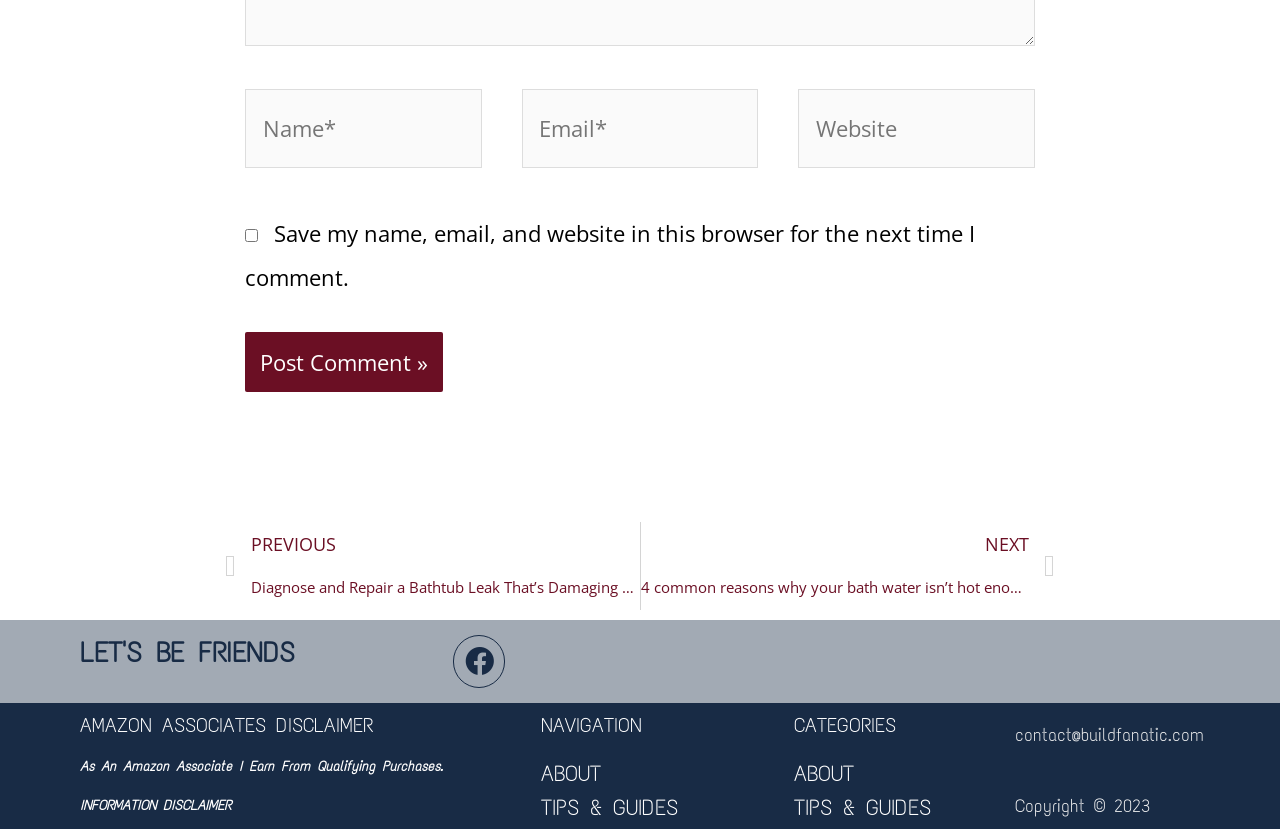How many navigation links are available?
Refer to the image and give a detailed answer to the query.

There are three navigation links available: 'ABOUT', 'TIPS & GUIDES', and 'CATEGORIES'. These links are categorized under the 'NAVIGATION' heading.